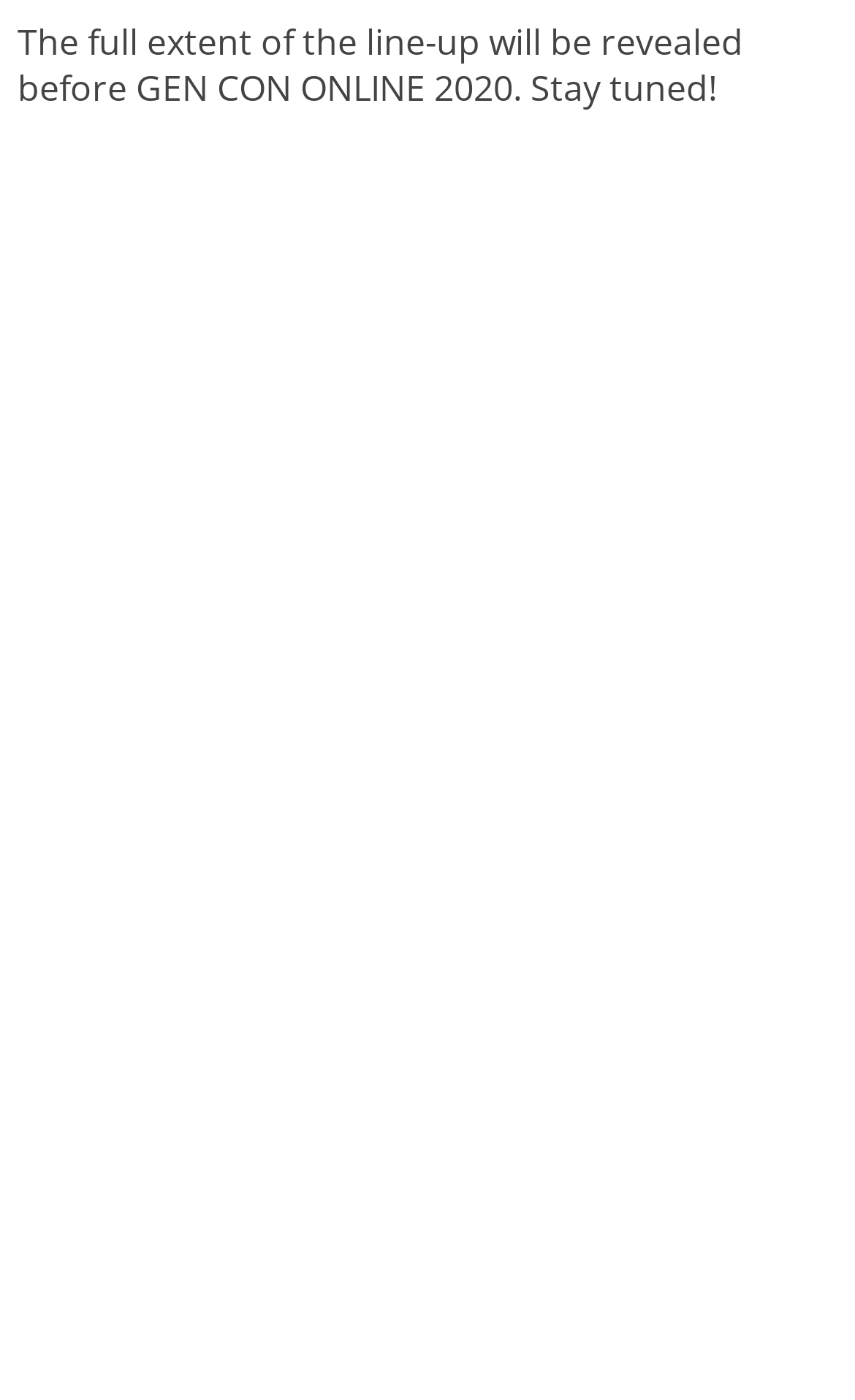Provide the bounding box coordinates for the area that should be clicked to complete the instruction: "Learn about Catan".

[0.072, 0.483, 0.238, 0.52]